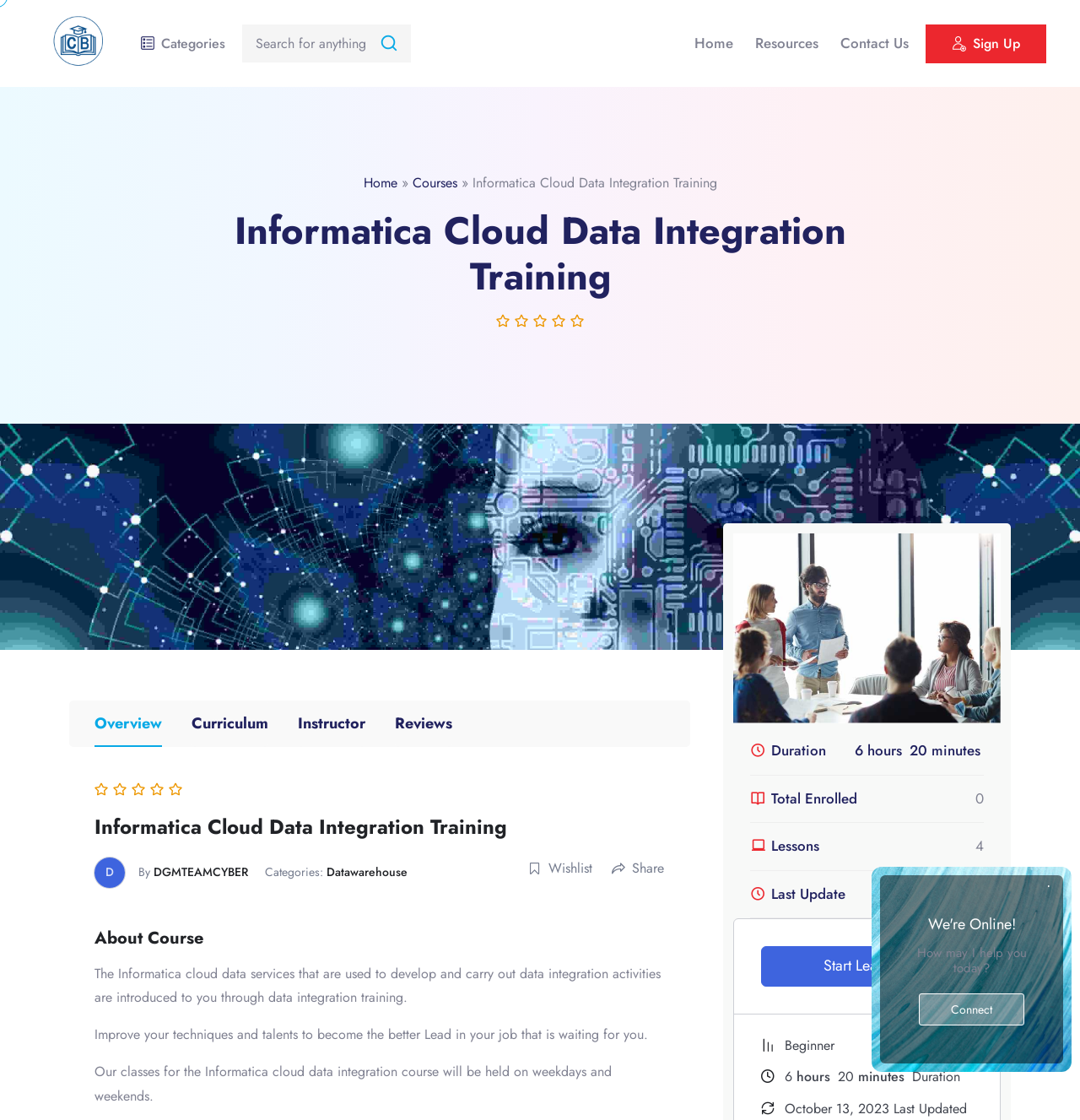Please provide a comprehensive response to the question below by analyzing the image: 
What is the category of the course?

I found the answer by looking at the link element with the text 'Datawarehouse' which is located near the 'Categories:' label.